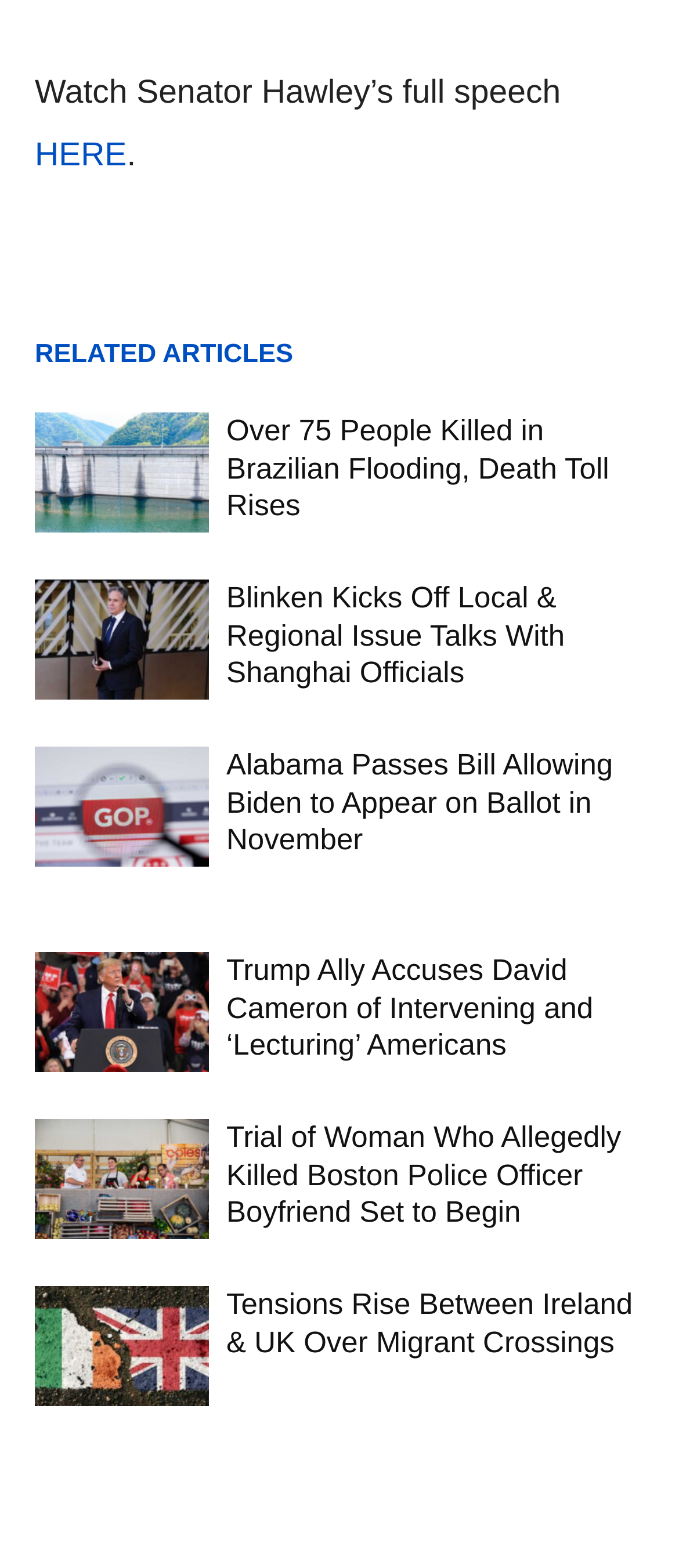Answer the question using only a single word or phrase: 
What is the title of the fifth news article?

Trump Ally Accuses David Cameron of Intervening and ‘Lecturing’ Americans